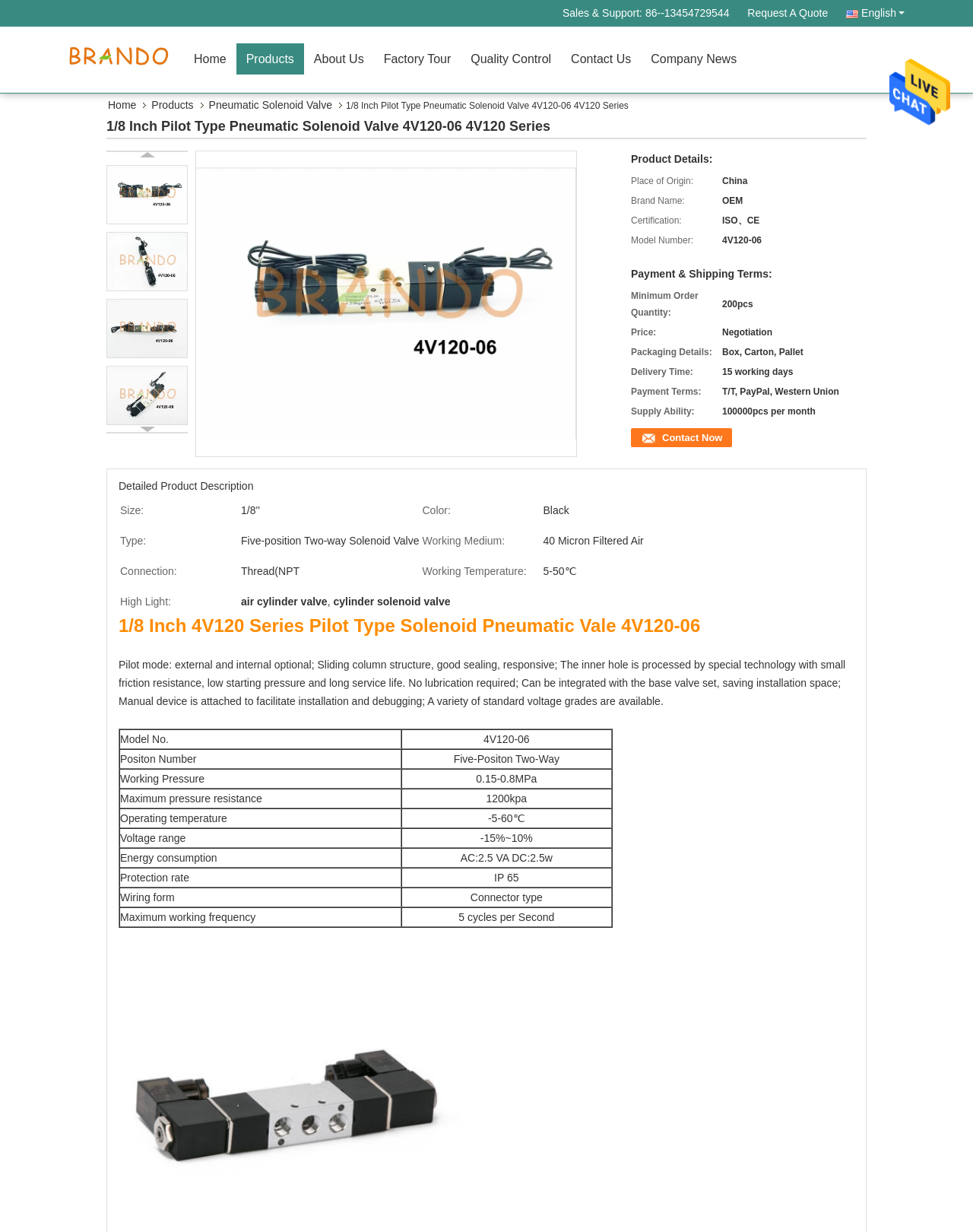Ascertain the bounding box coordinates for the UI element detailed here: "Pneumatic Solenoid Valve". The coordinates should be provided as [left, top, right, bottom] with each value being a float between 0 and 1.

[0.208, 0.079, 0.351, 0.092]